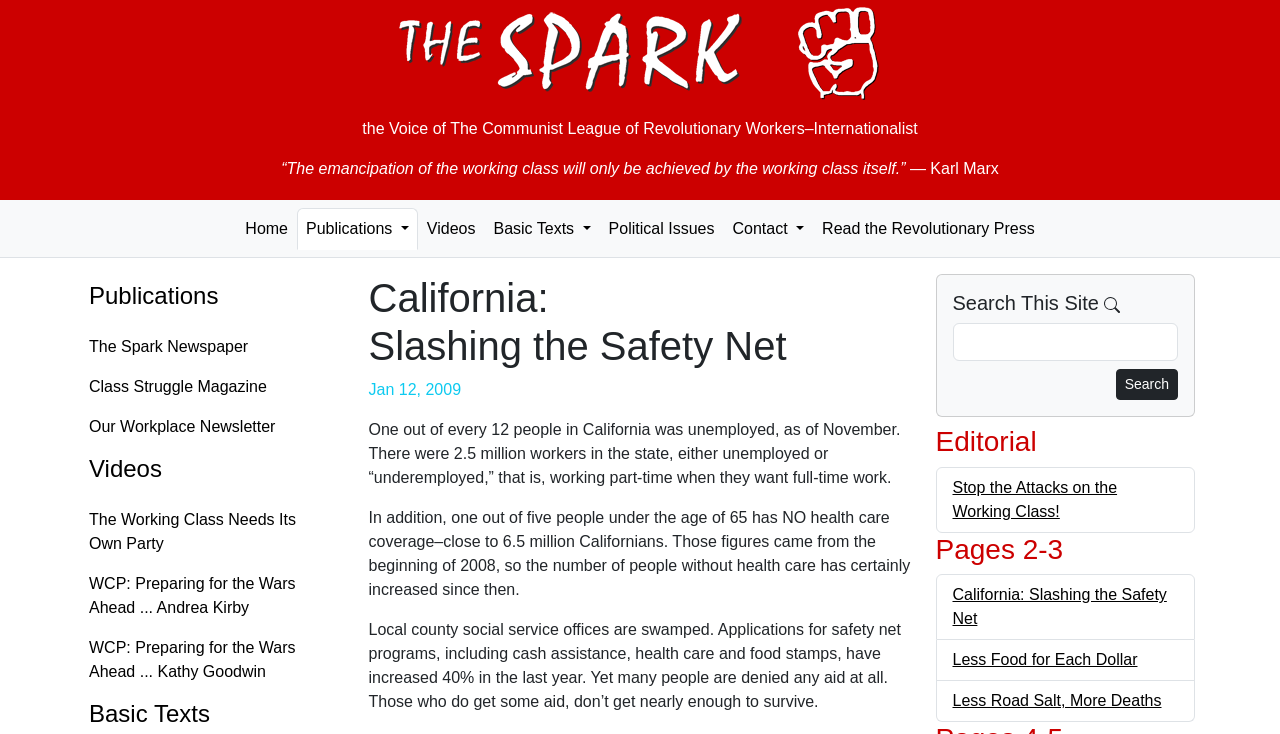What is the name of the publication?
Using the visual information, answer the question in a single word or phrase.

The Spark